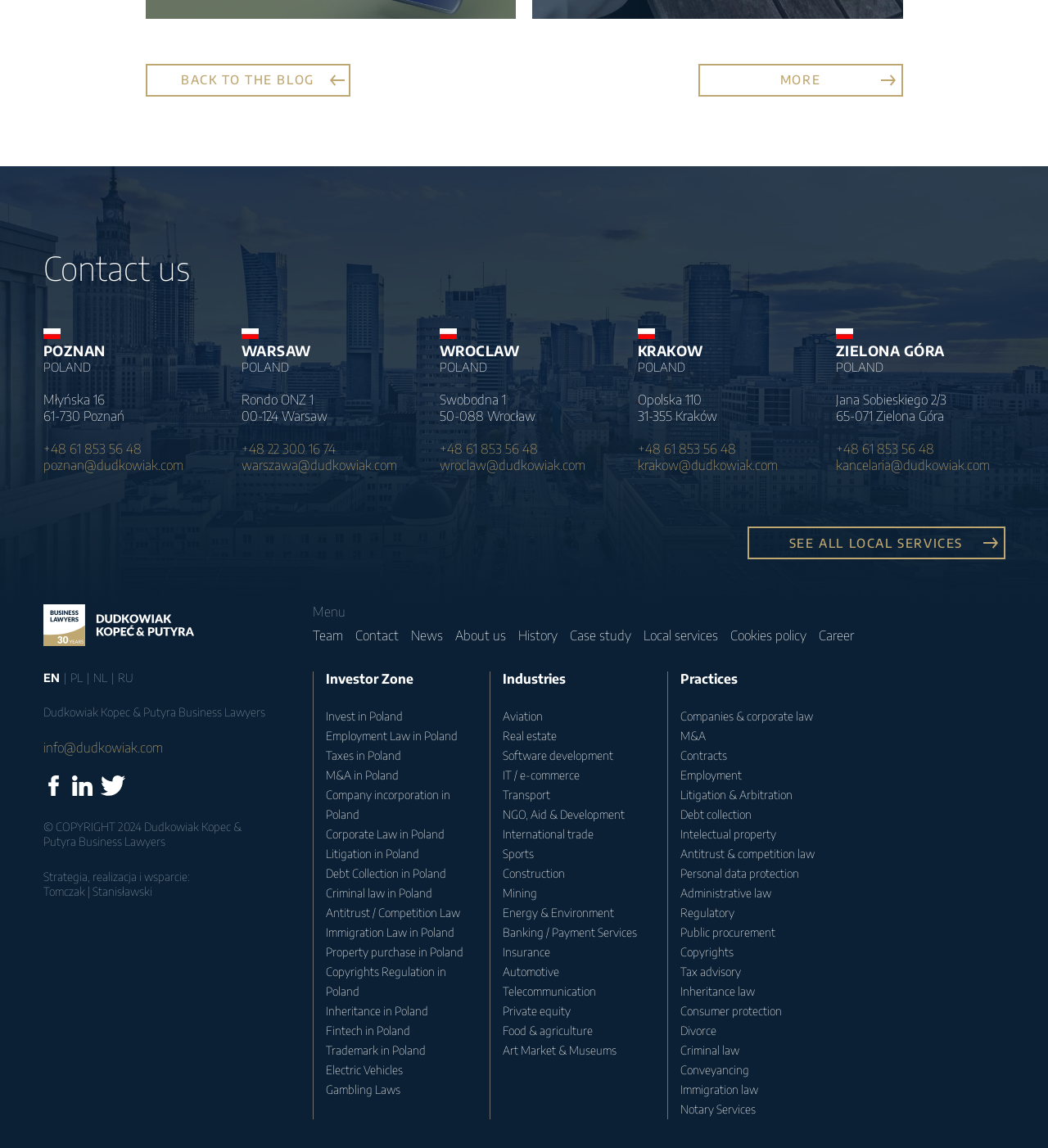Use a single word or phrase to answer the question: 
How many social media profiles are linked?

3